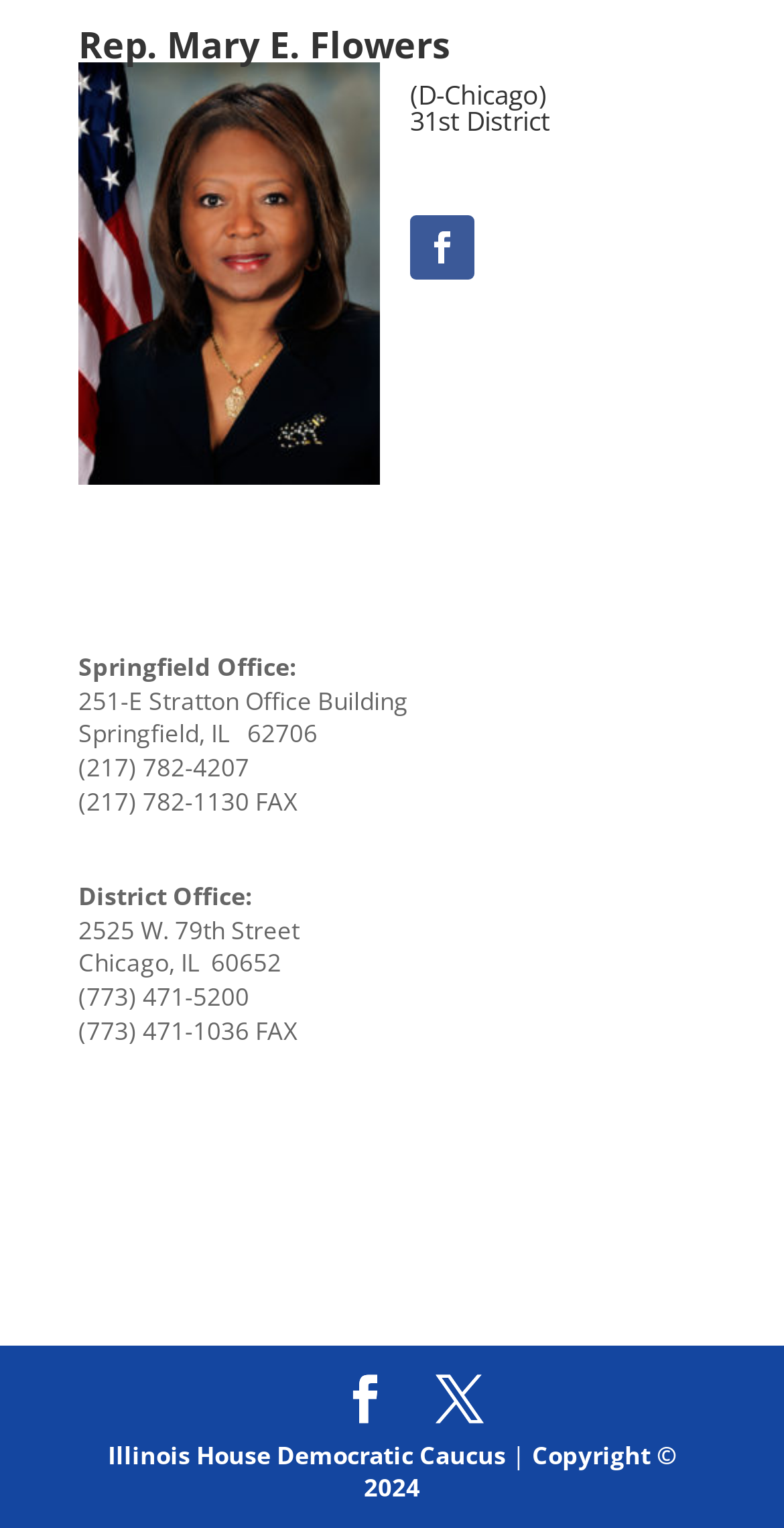Use a single word or phrase to answer the question: 
What is the copyright year listed at the bottom of the webpage?

2024